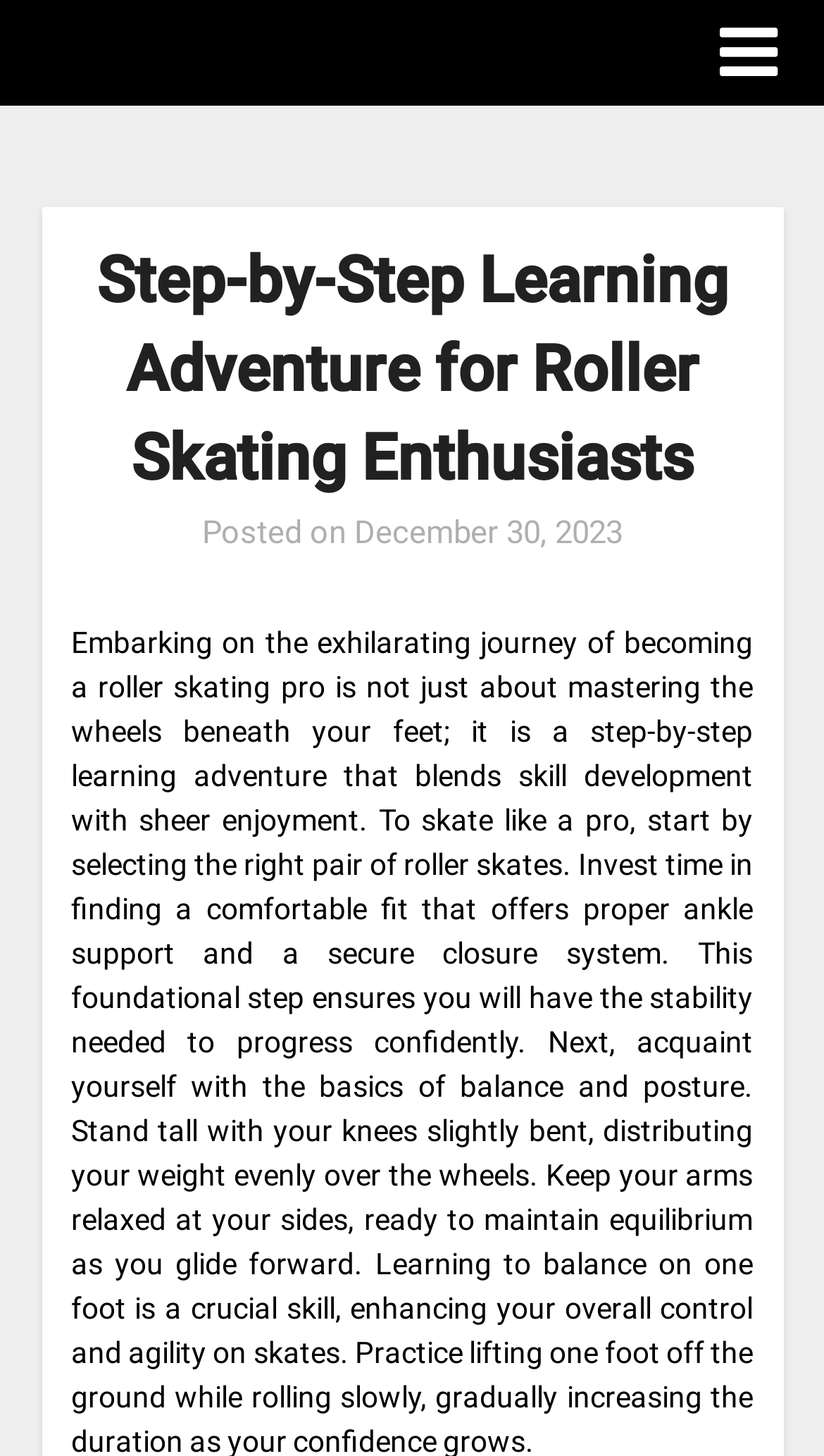What is the date of the latest article?
Look at the image and provide a detailed response to the question.

I found the date of the latest article by looking at the header section of the webpage, where it says 'Posted on' followed by the date 'December 30, 2023'.